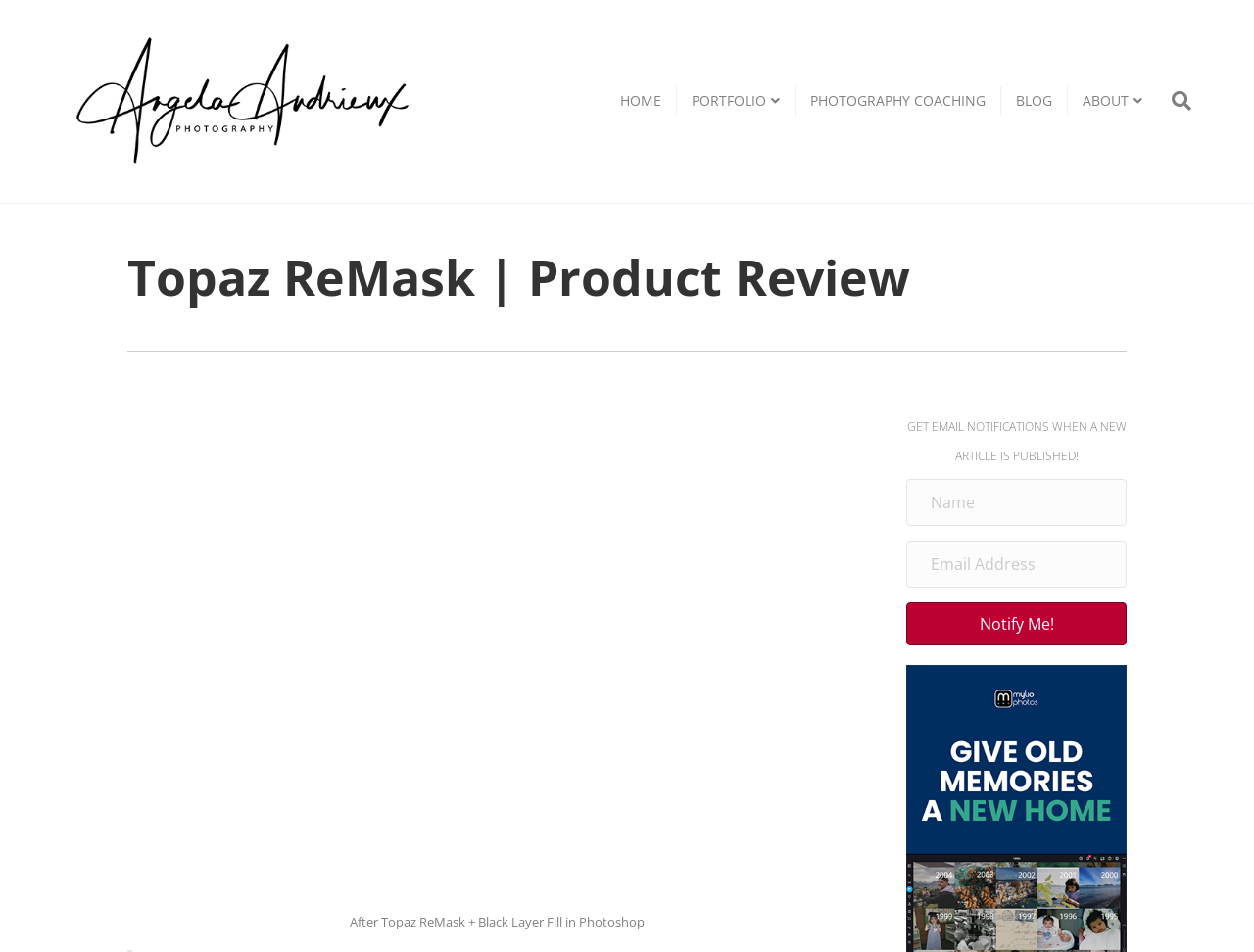Please look at the image and answer the question with a detailed explanation: What is the purpose of the textboxes?

The textboxes are for users to input their information to receive email notifications when a new article is published, as indicated by the static text 'GET EMAIL NOTIFICATIONS WHEN A NEW ARTICLE IS PUBLISHED!'.